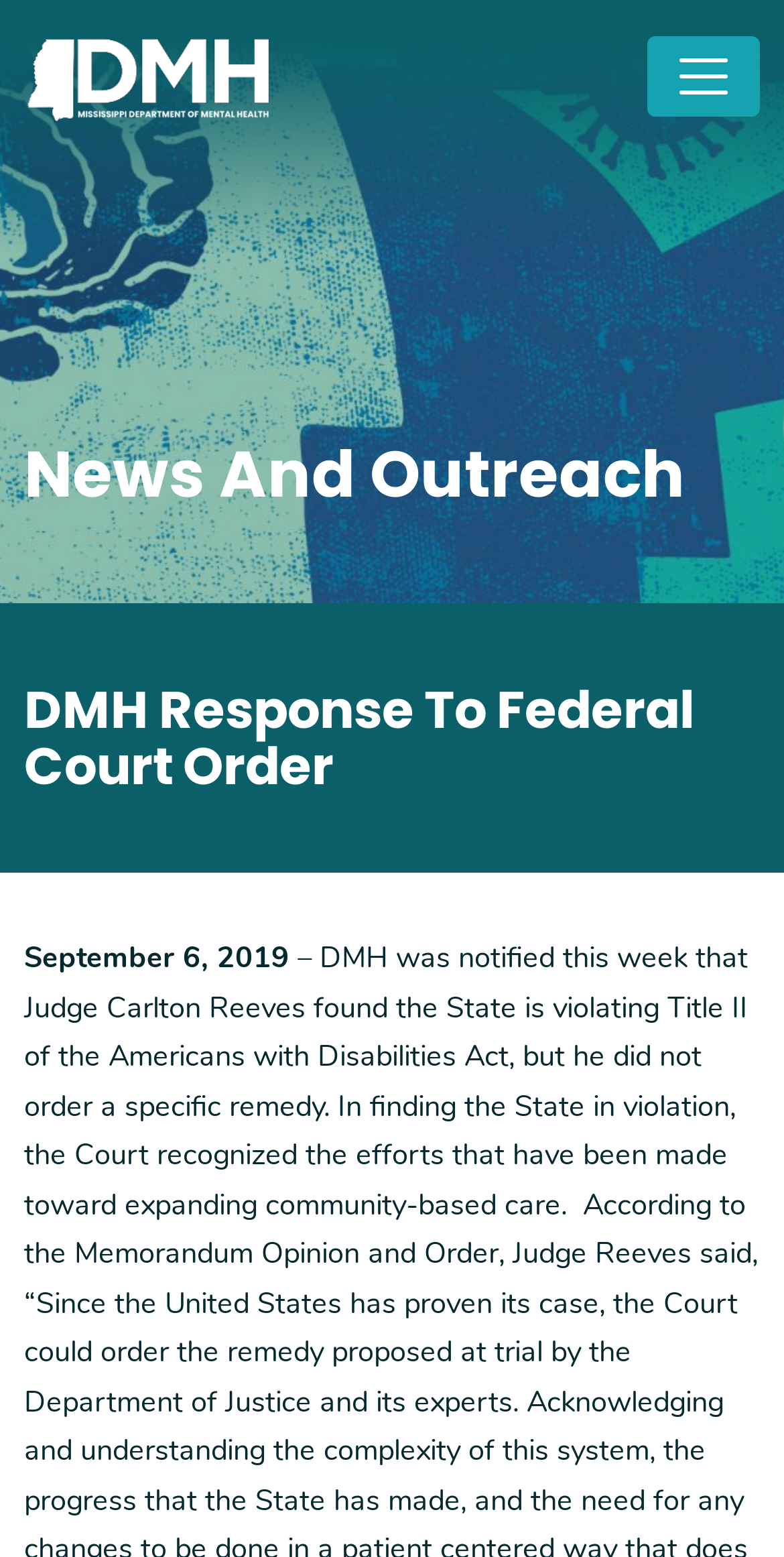What is the title or heading displayed on the webpage?

DMH Response To Federal Court Order